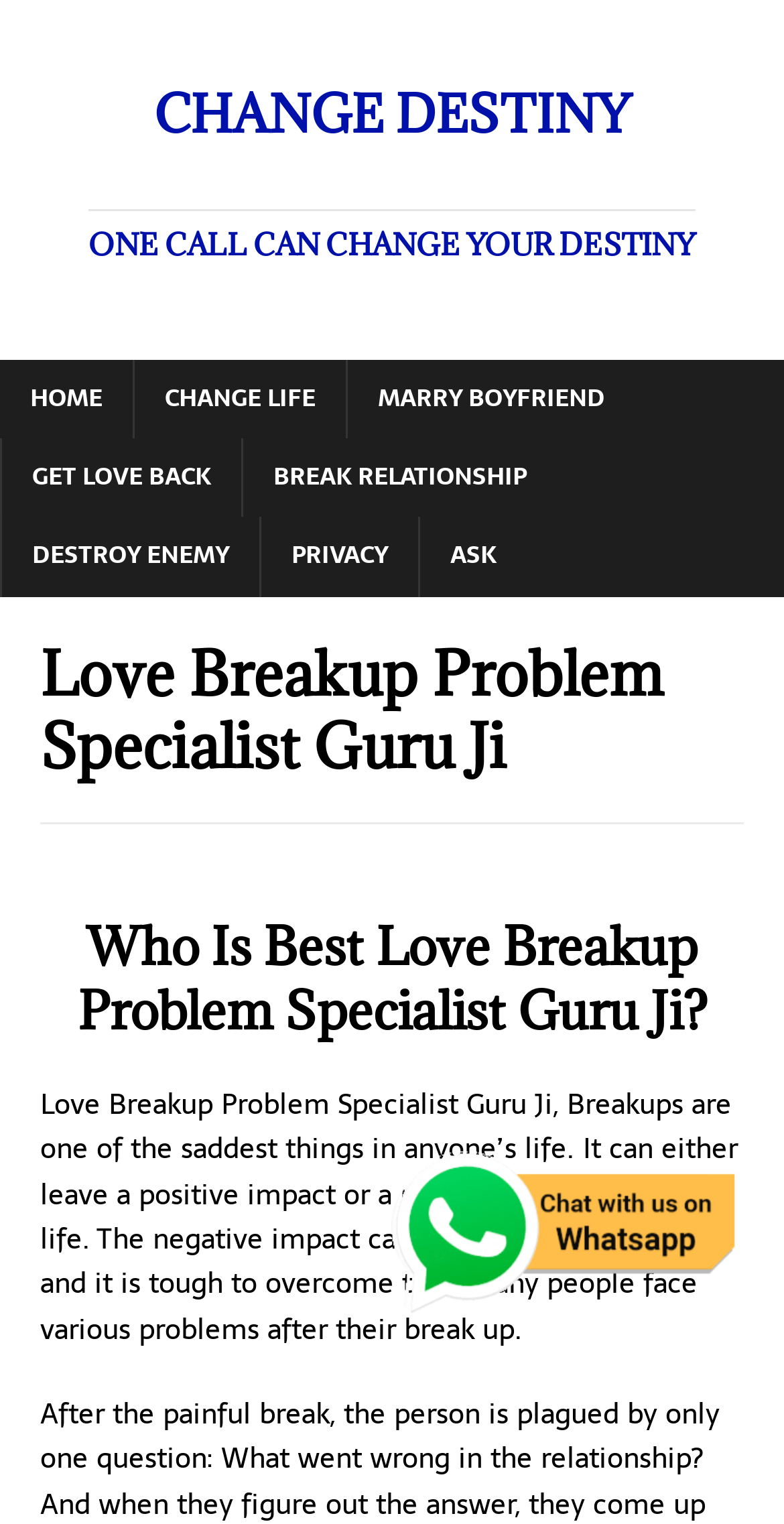What is the negative impact of breakups? Using the information from the screenshot, answer with a single word or phrase.

Mental breakdown